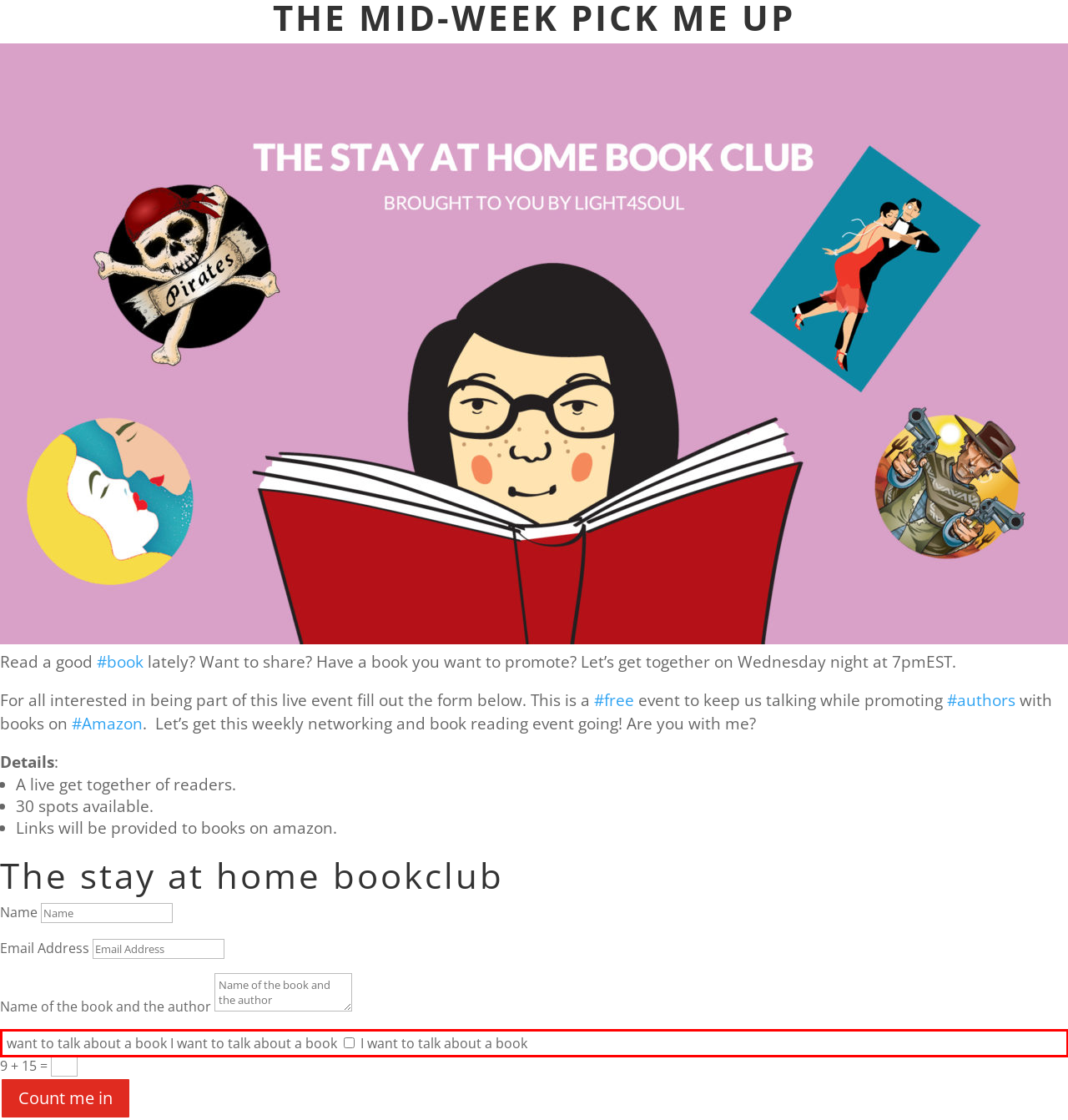Please take the screenshot of the webpage, find the red bounding box, and generate the text content that is within this red bounding box.

I want to talk about a book I want to talk about a book I want to talk about a book